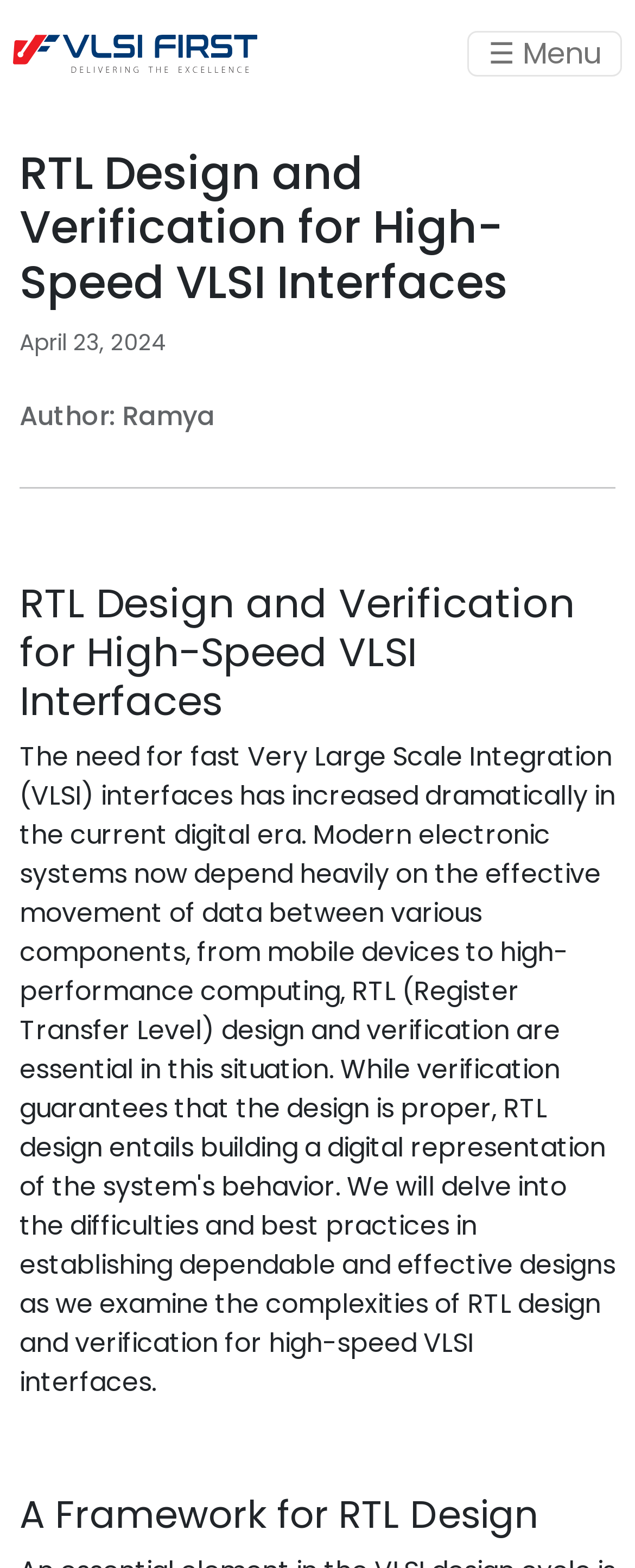Can you locate the main headline on this webpage and provide its text content?

RTL Design and Verification for High-Speed VLSI Interfaces